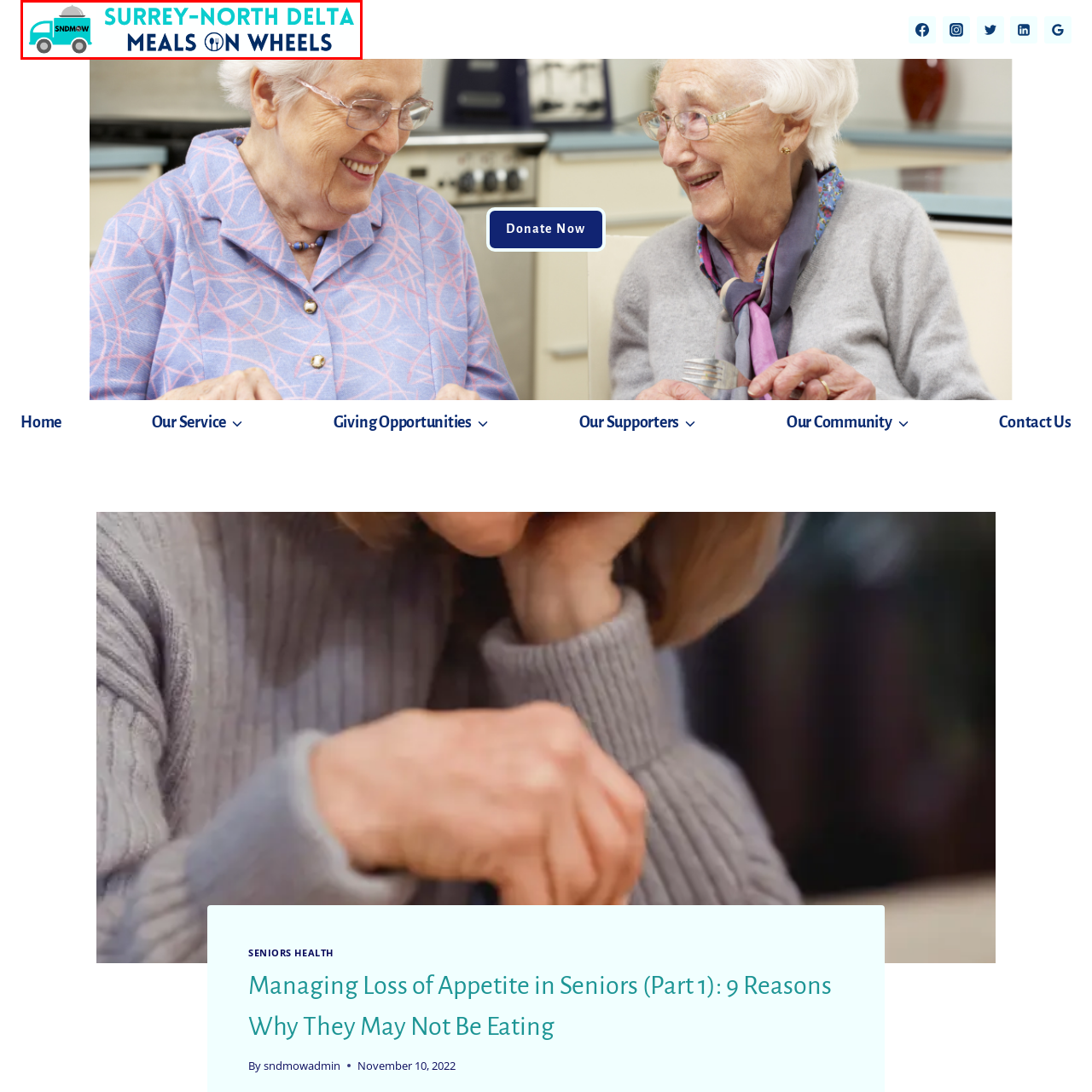What is on top of the delivery truck?
Direct your attention to the area of the image outlined in red and provide a detailed response based on the visual information available.

The question asks about the object on top of the delivery truck. According to the logo, the truck represents the organization's commitment to delivering meals directly to seniors in the community, and a covered dish is prominently displayed on top of the truck, indicating the meals being delivered.